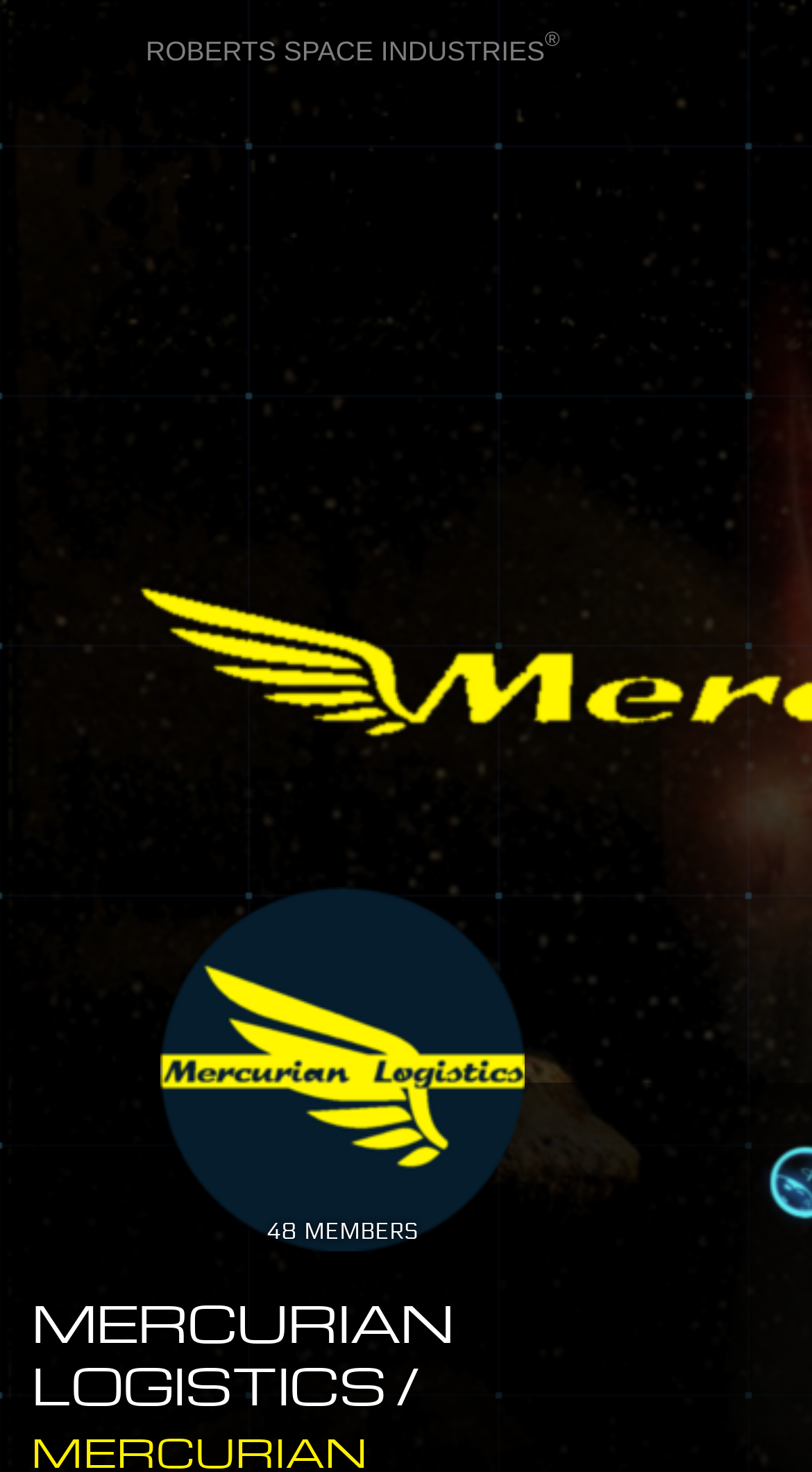Extract the primary headline from the webpage and present its text.

MERCURIAN LOGISTICS / MERCURIAN